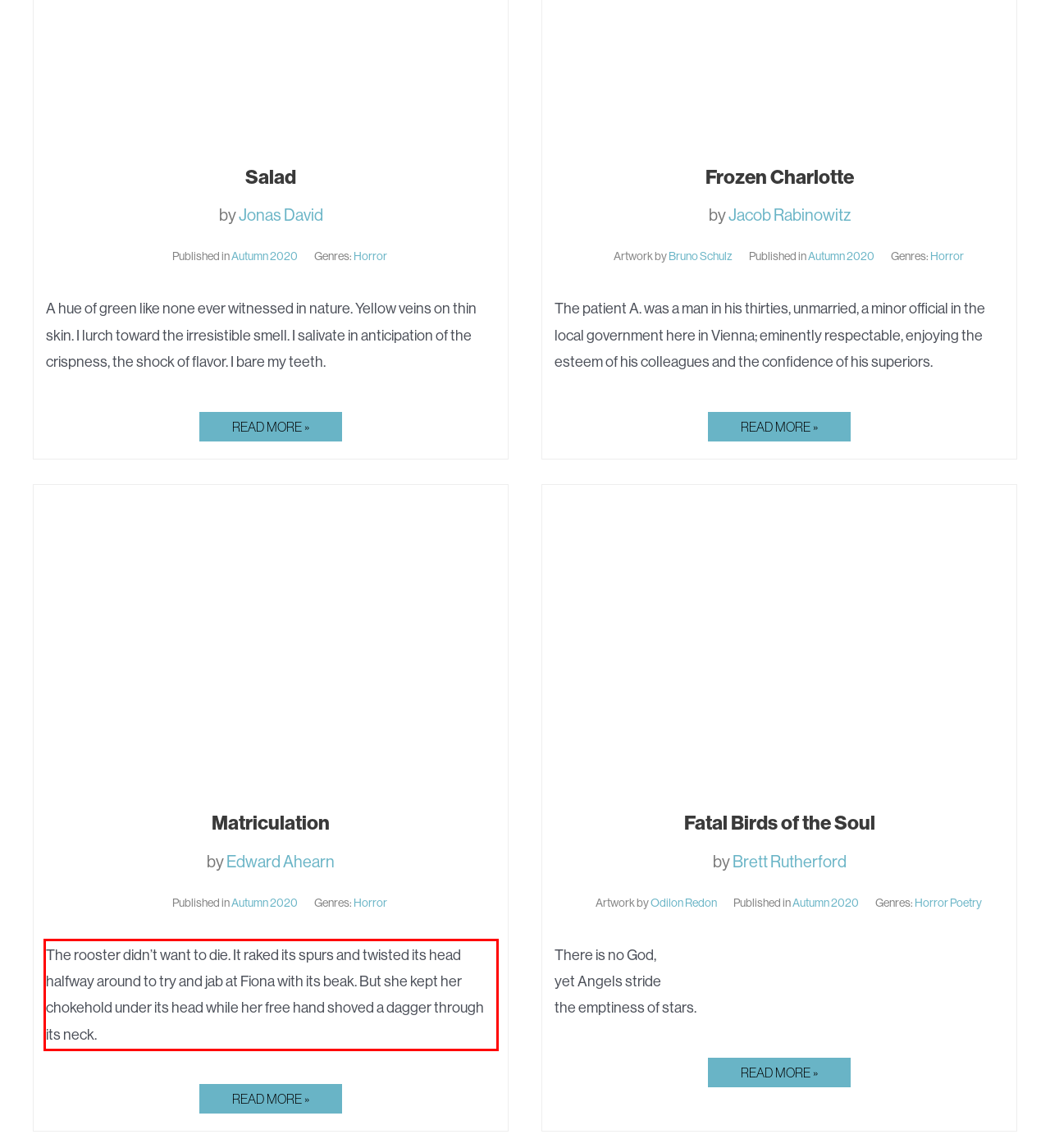Given a webpage screenshot, identify the text inside the red bounding box using OCR and extract it.

The rooster didn’t want to die. It raked its spurs and twisted its head halfway around to try and jab at Fiona with its beak. But she kept her chokehold under its head while her free hand shoved a dagger through its neck.